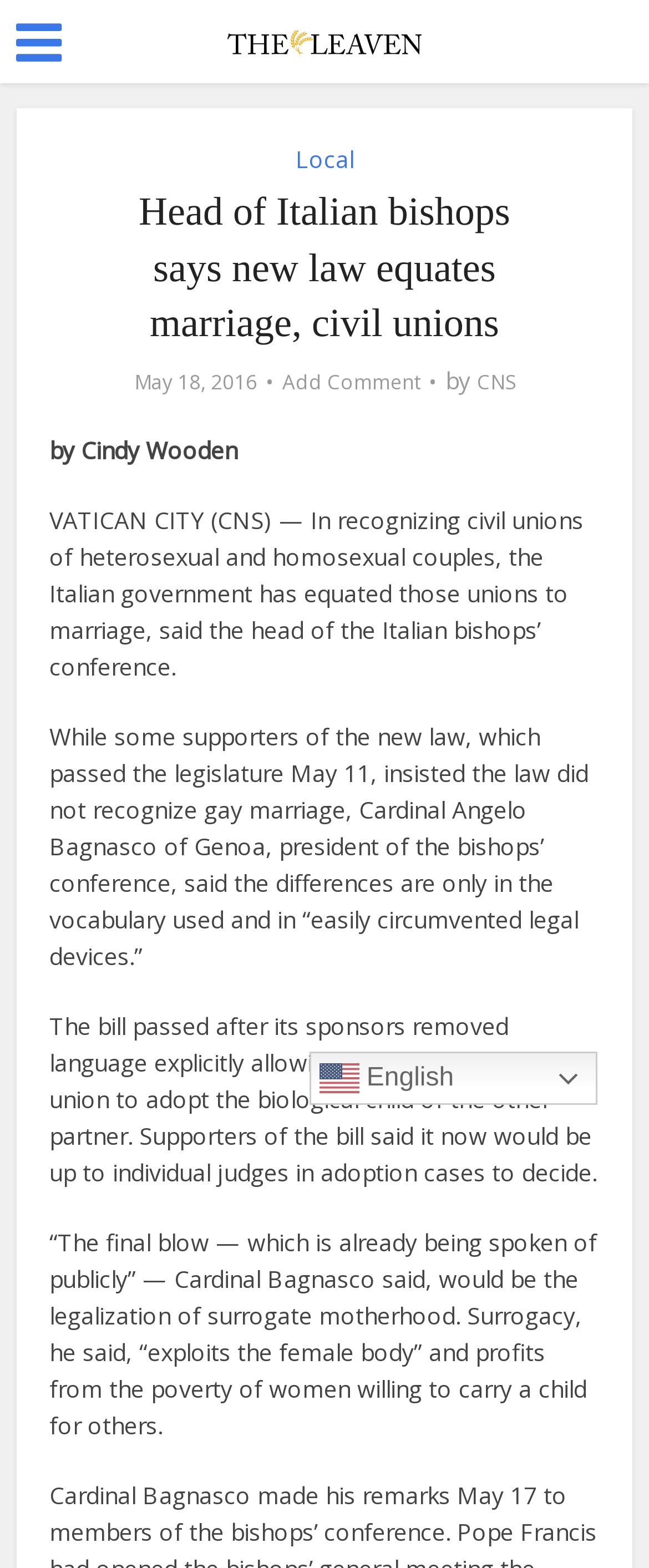Answer the following query with a single word or phrase:
What is the name of the newspaper?

The Leaven Catholic Newspaper